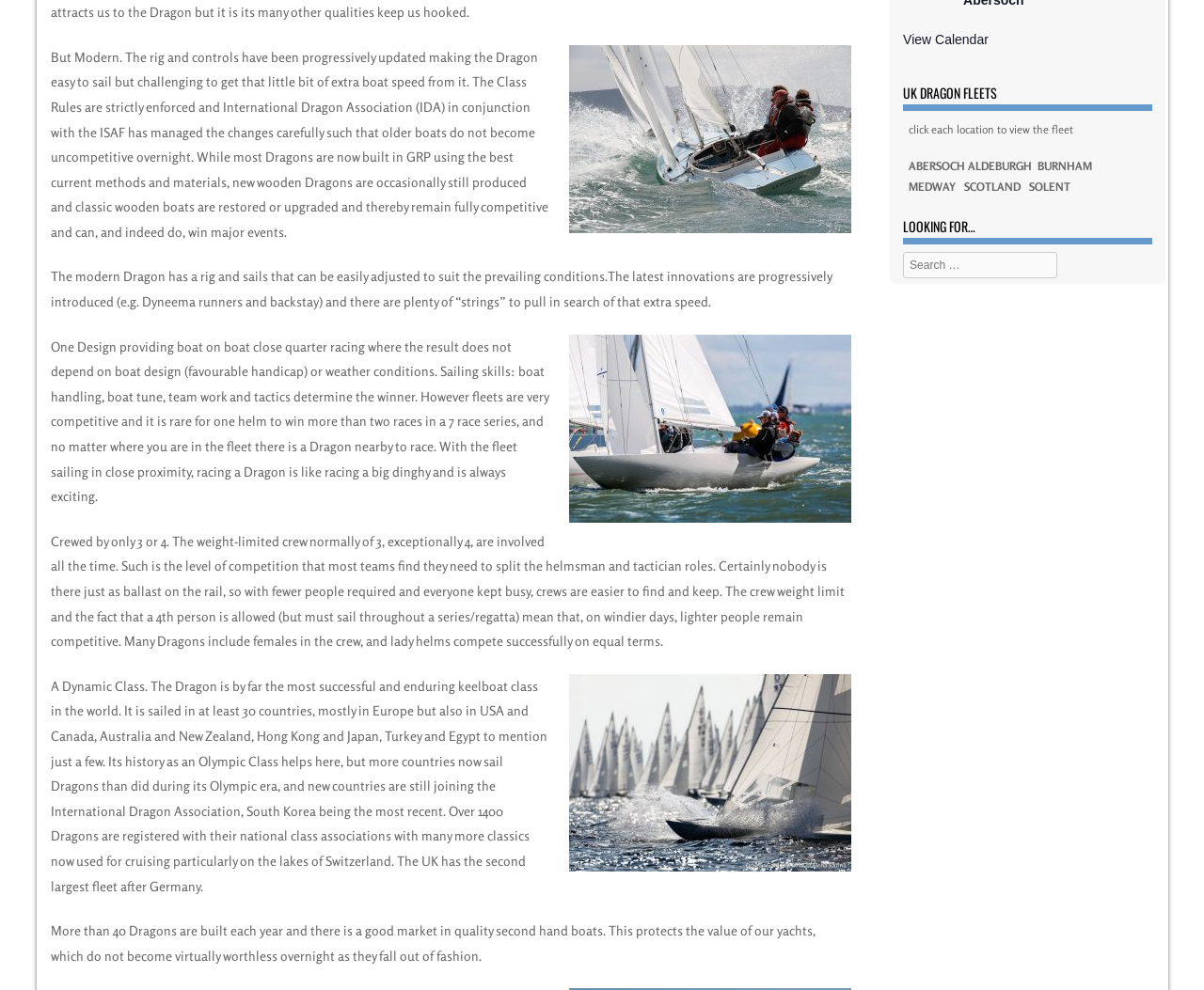Please determine the bounding box of the UI element that matches this description: View Calendar. The coordinates should be given as (top-left x, top-left y, bottom-right x, bottom-right y), with all values between 0 and 1.

[0.75, 0.033, 0.821, 0.049]